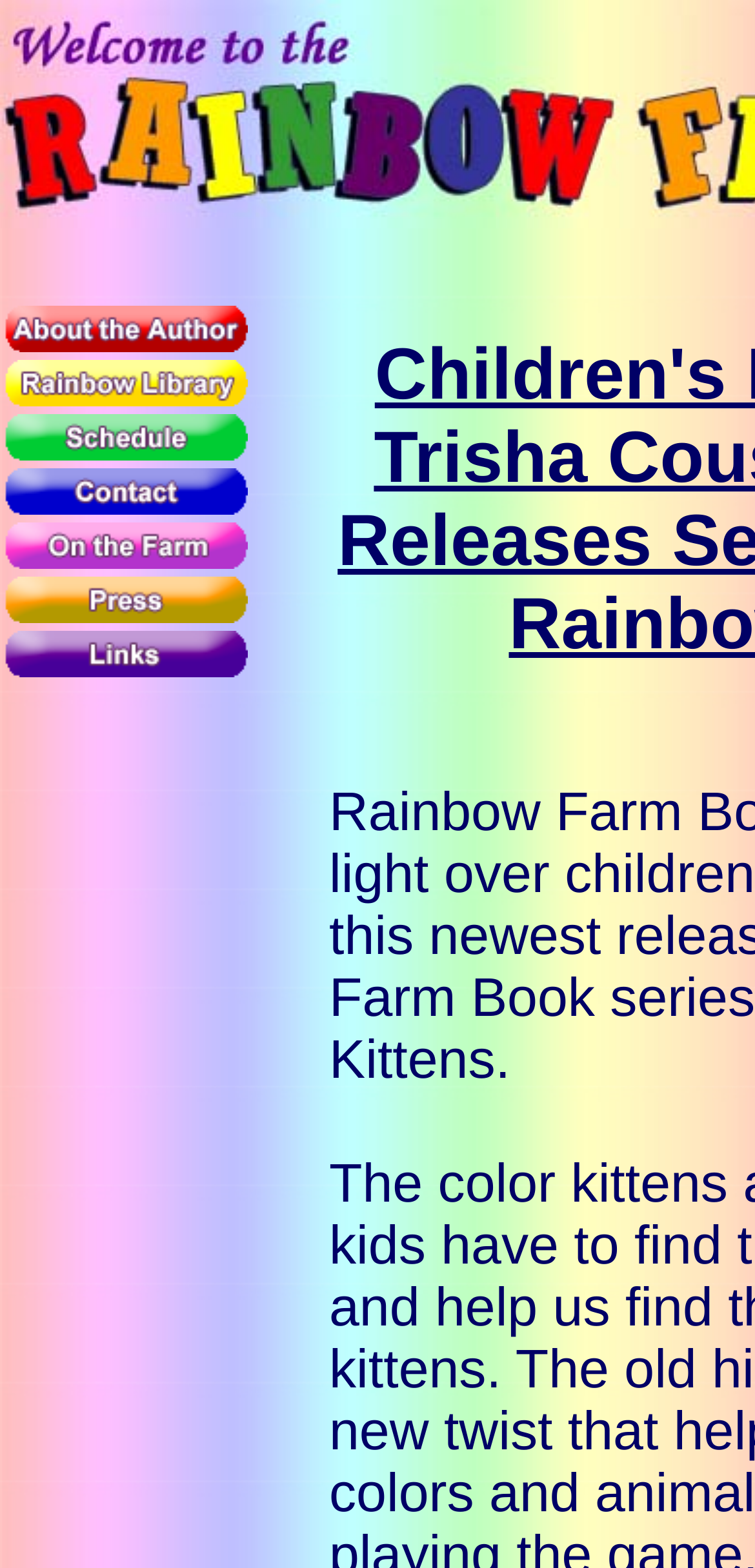Are there any images on the webpage?
Based on the image, provide a one-word or brief-phrase response.

Yes